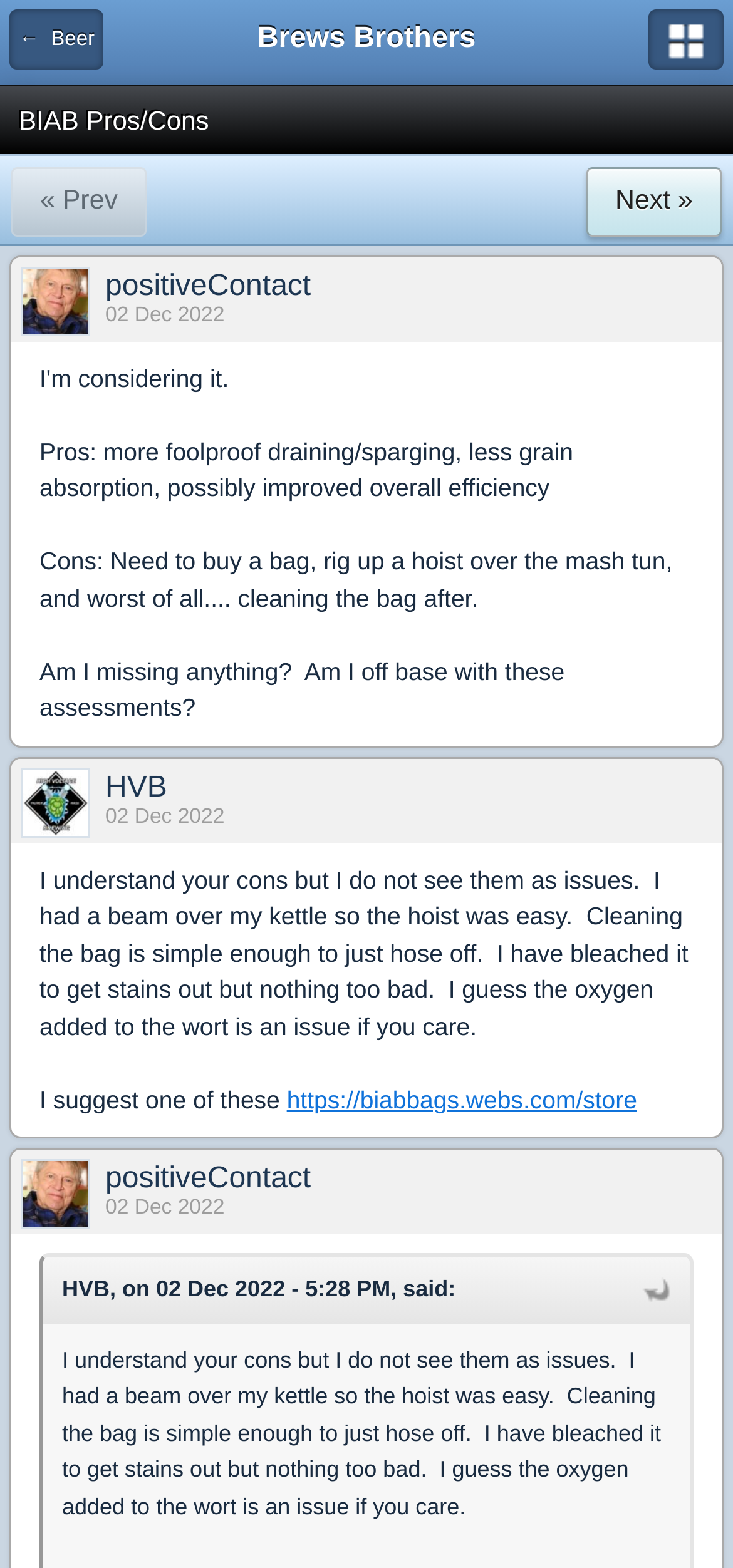Please answer the following question using a single word or phrase: 
What is the topic of discussion on this webpage?

BIAB Pros/Cons